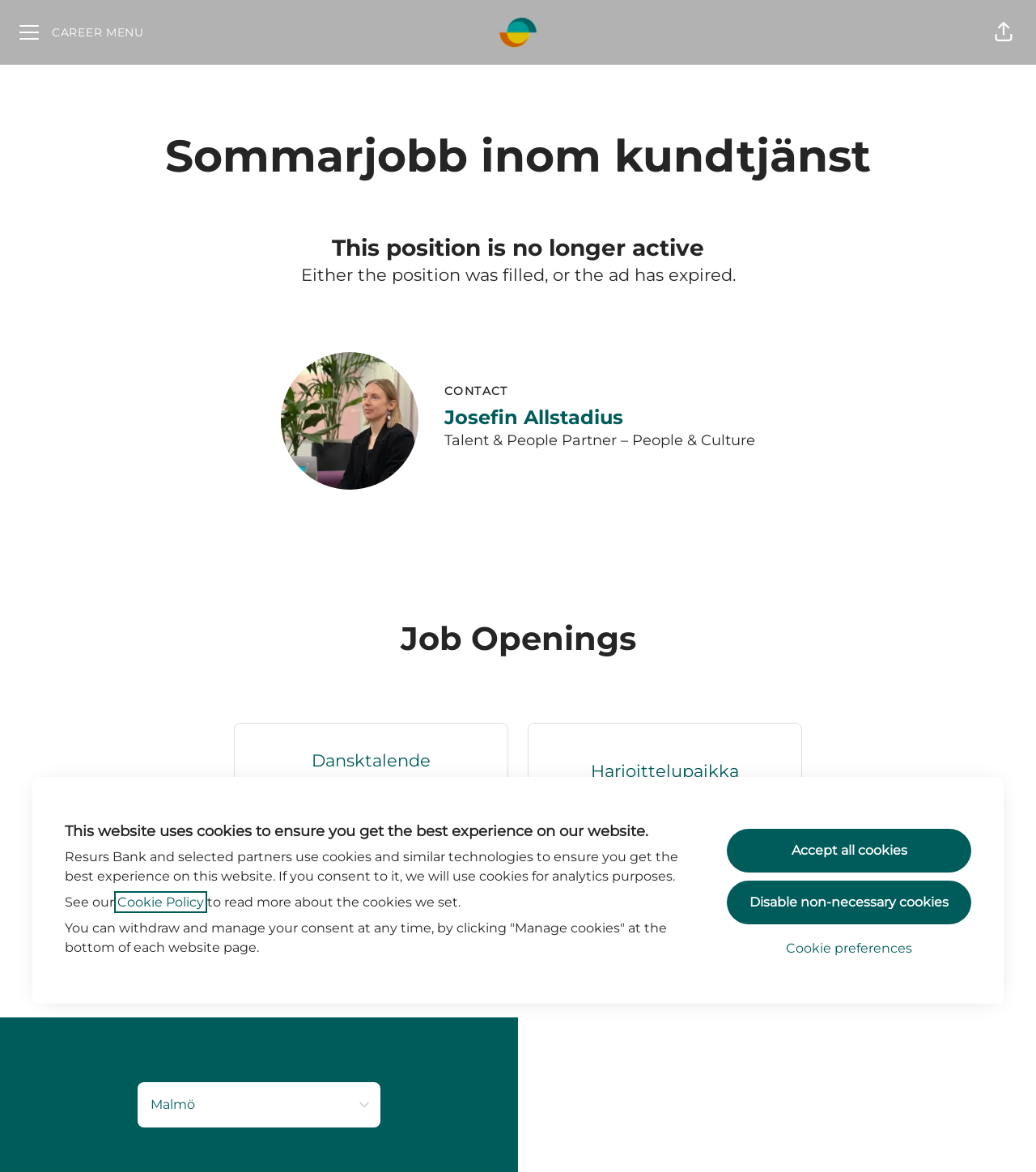Based on the image, please respond to the question with as much detail as possible:
What is the purpose of the button 'Cookie preferences'?

I inferred the purpose of the button 'Cookie preferences' is to manage cookie consent based on the context of the cookie policy section and the surrounding elements.